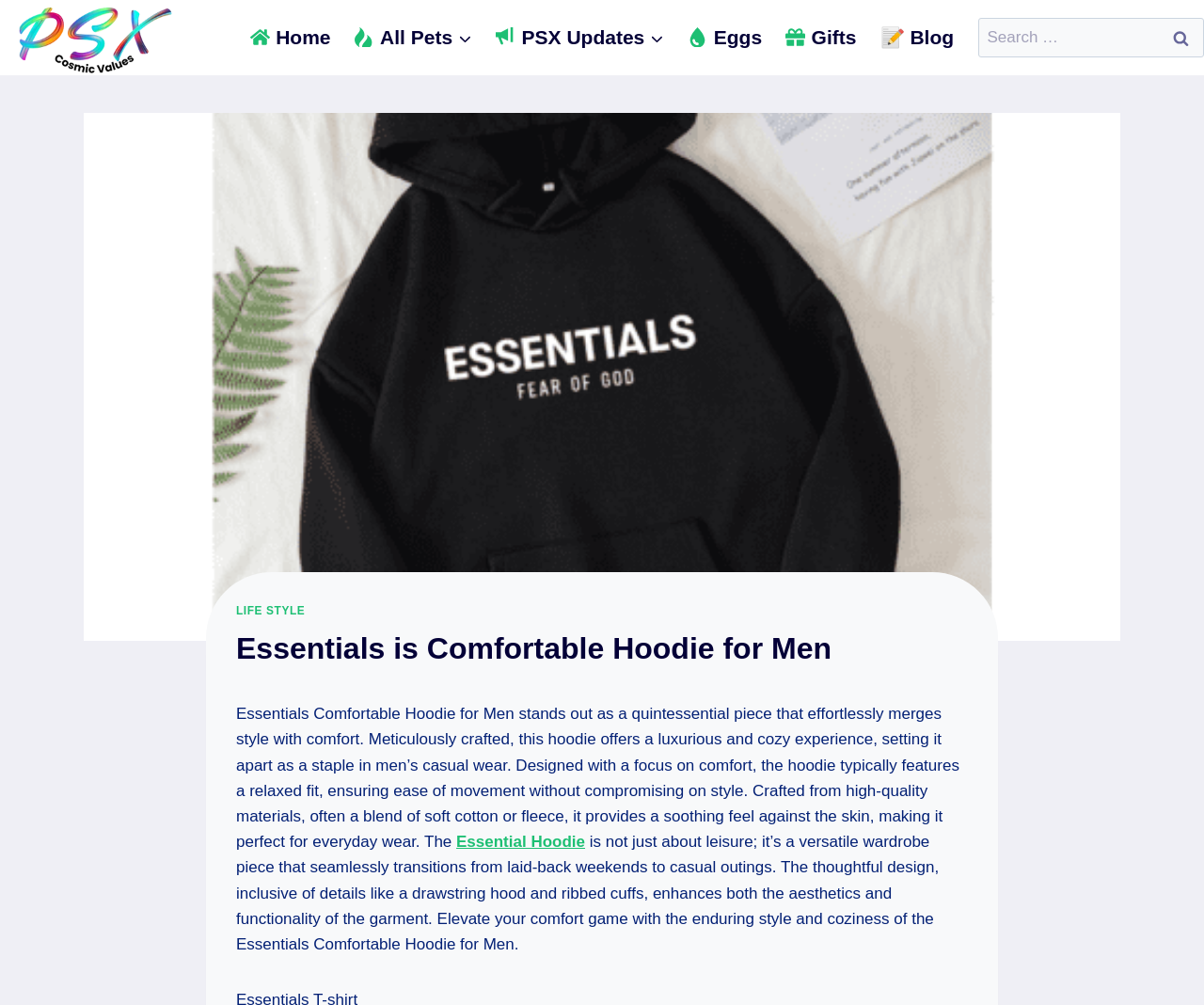What is the material used to make the hoodie?
Using the image, provide a concise answer in one word or a short phrase.

Soft cotton or fleece